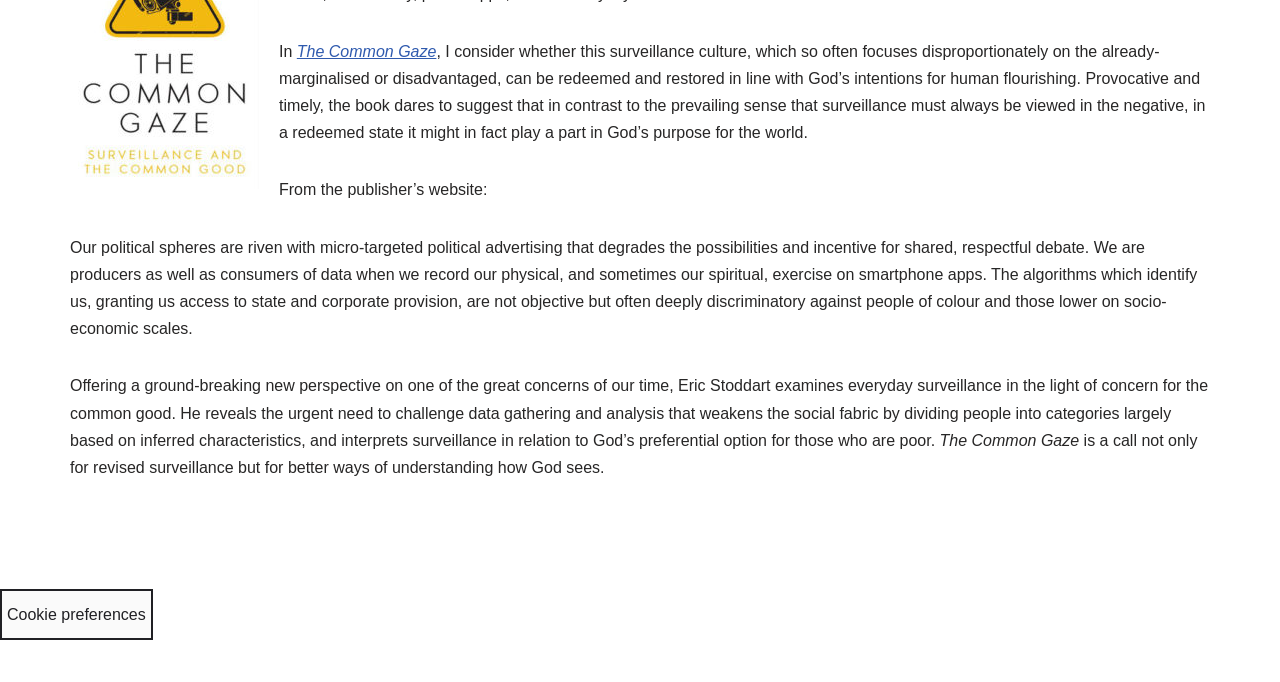Identify the bounding box coordinates of the HTML element based on this description: "Collaborations".

None